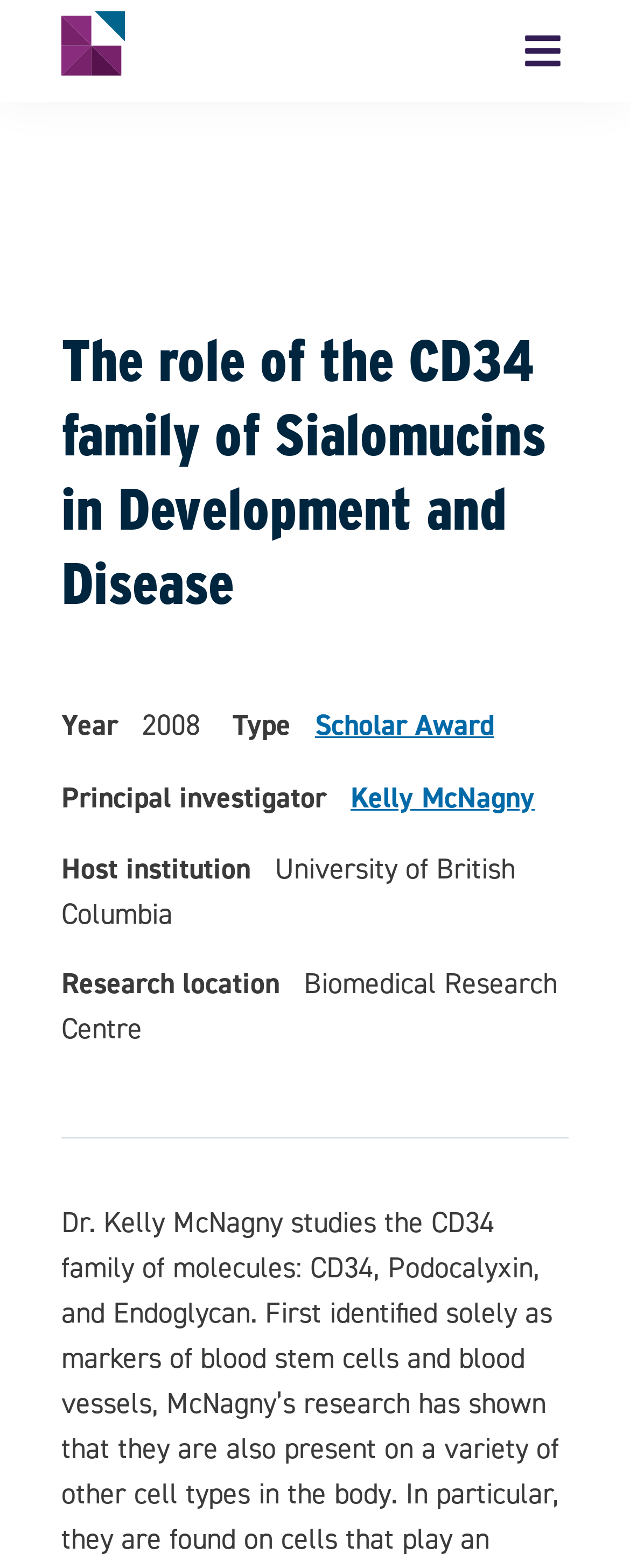Based on the description "Kelly McNagny", find the bounding box of the specified UI element.

[0.556, 0.496, 0.849, 0.521]